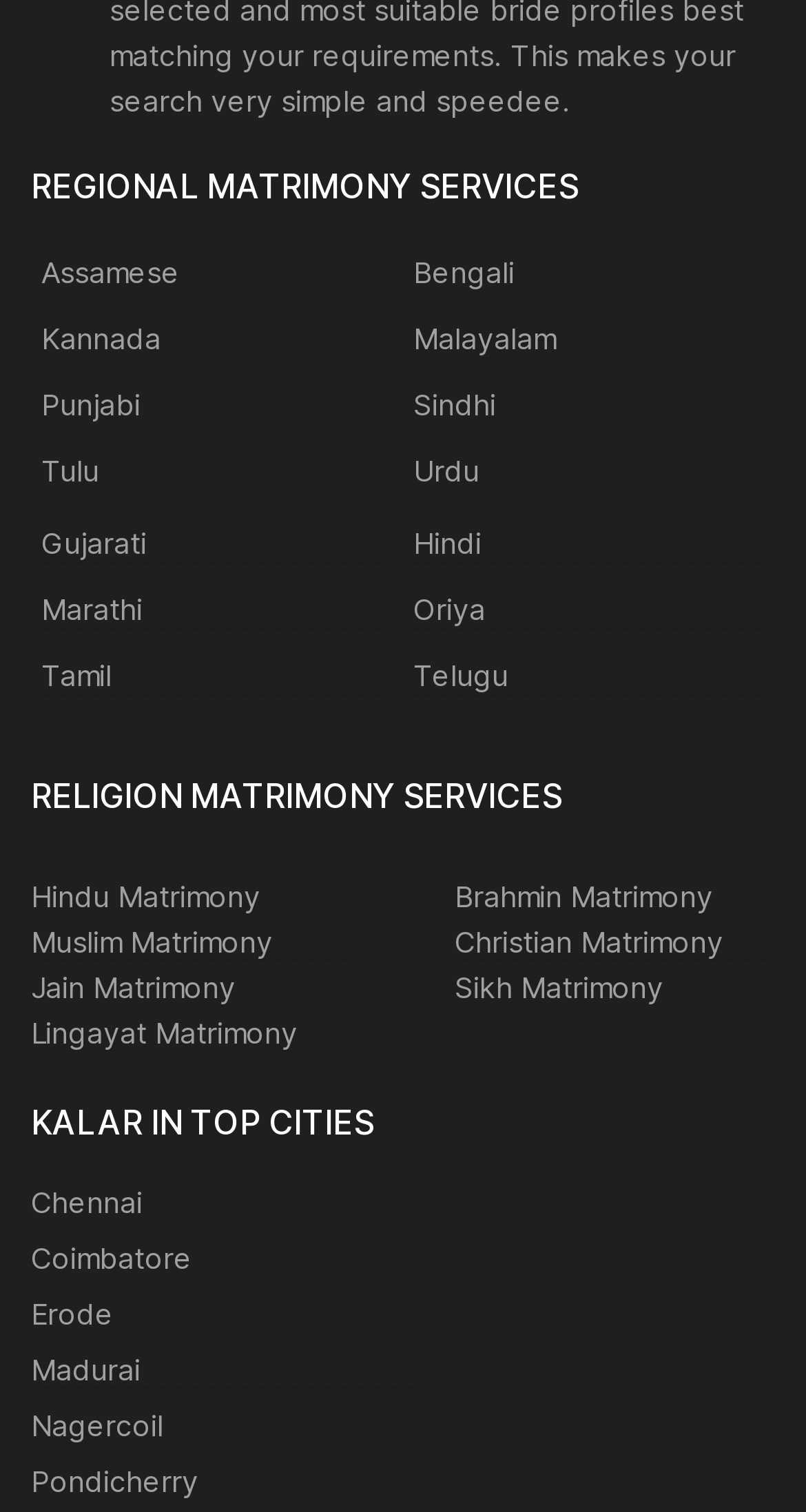Identify the bounding box coordinates of the area that should be clicked in order to complete the given instruction: "Learn about Bengali". The bounding box coordinates should be four float numbers between 0 and 1, i.e., [left, top, right, bottom].

[0.513, 0.168, 0.949, 0.194]